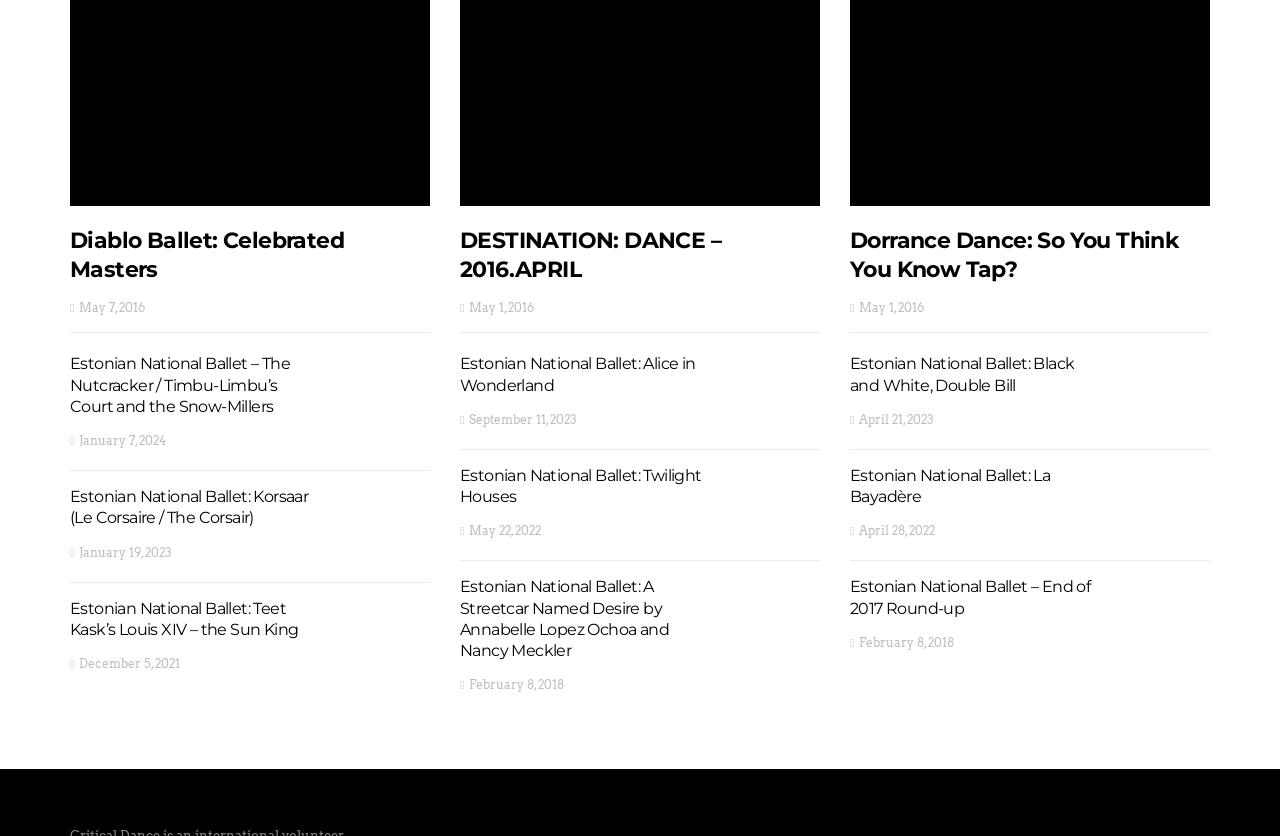Find the bounding box coordinates of the area that needs to be clicked in order to achieve the following instruction: "Read Estonian National Ballet: The Nutcracker / Timbu-Limbu’s Court and the Snow-Millers". The coordinates should be specified as four float numbers between 0 and 1, i.e., [left, top, right, bottom].

[0.055, 0.424, 0.227, 0.497]